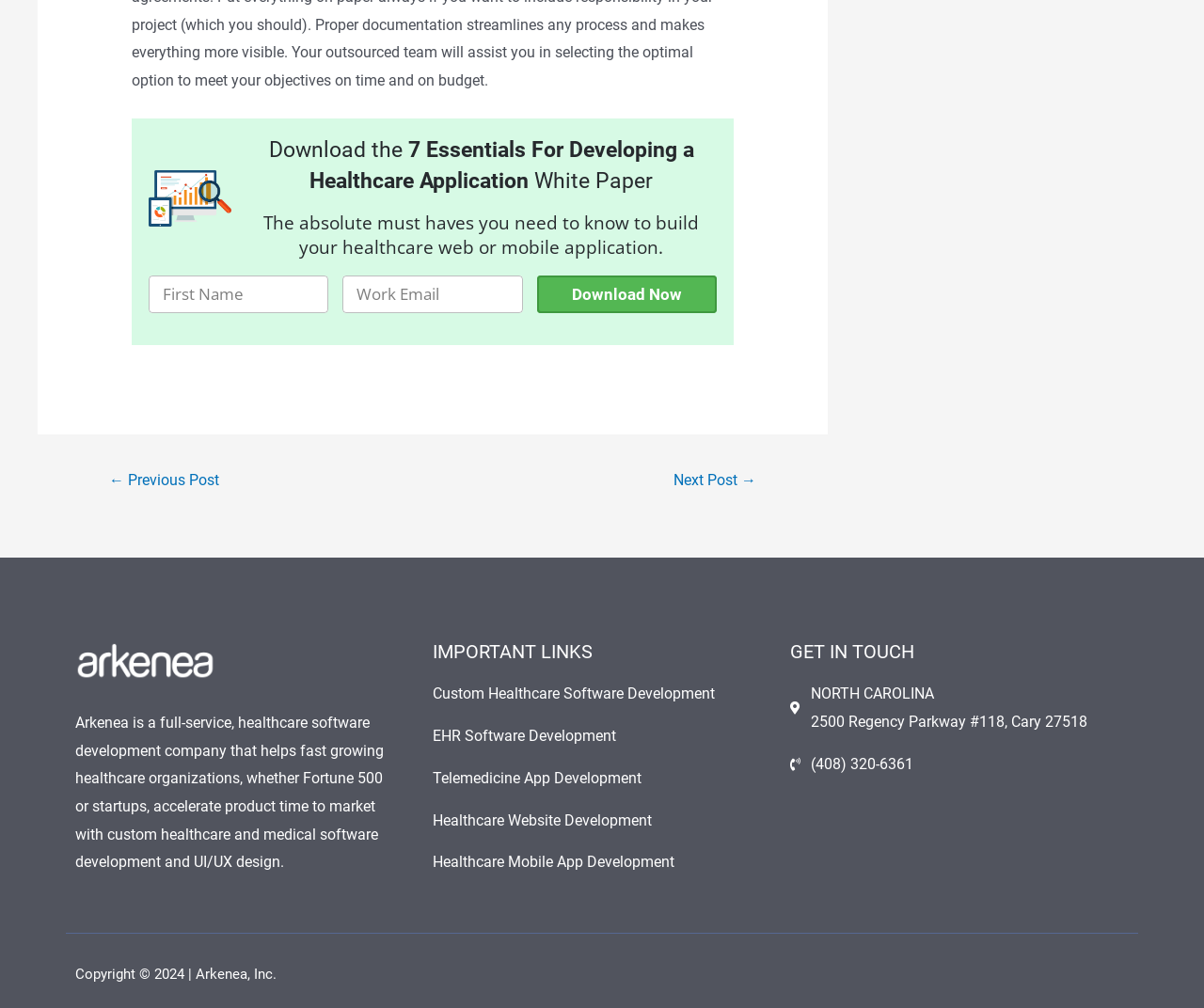Identify the bounding box coordinates for the element that needs to be clicked to fulfill this instruction: "click on custom healthcare software development". Provide the coordinates in the format of four float numbers between 0 and 1: [left, top, right, bottom].

[0.359, 0.675, 0.641, 0.703]